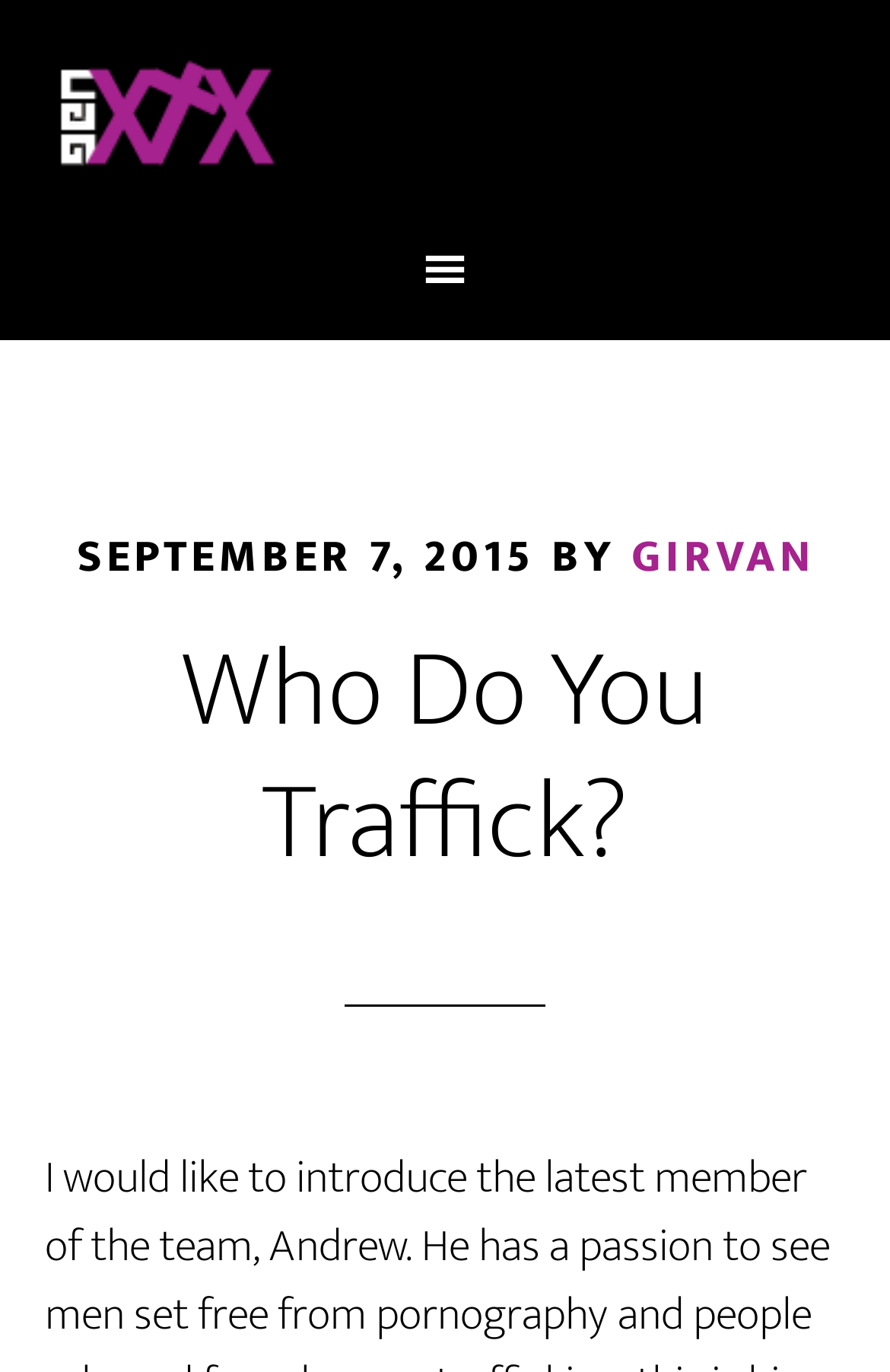From the image, can you give a detailed response to the question below:
What is the category of the latest article?

I did not find any category information related to the latest article on the current webpage.